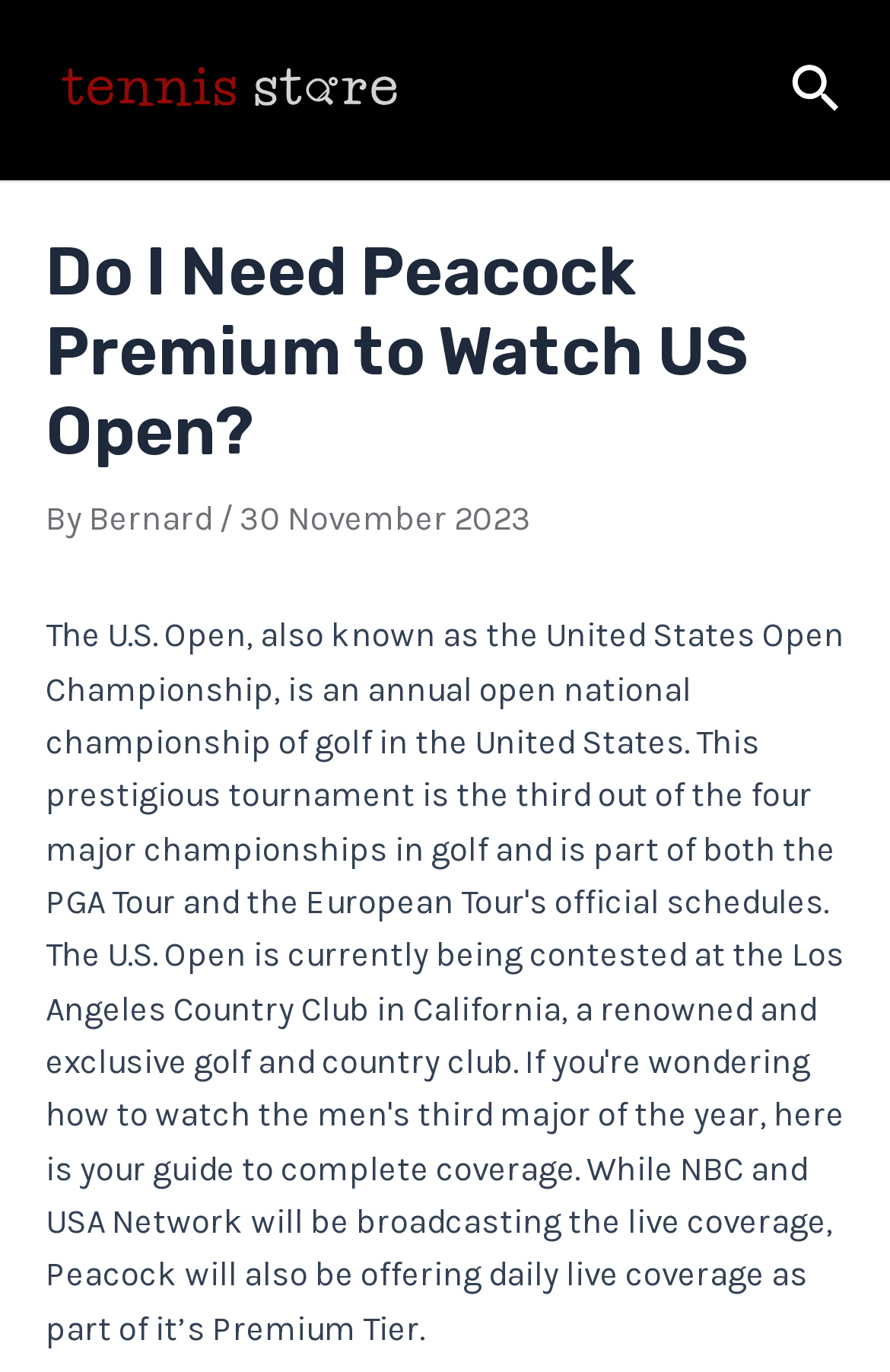Detail the various sections and features present on the webpage.

The webpage appears to be an article or blog post discussing the U.S. Open golf championship. At the top-left corner, there is a link labeled "Your Source for All Things Tennis" accompanied by an image with the same description. 

On the top-right corner, there is a search icon link, which is represented by an image. Below these elements, the main content of the webpage begins. The title of the article, "Do I Need Peacock Premium to Watch US Open?", is prominently displayed as a heading. 

Underneath the title, there is a byline that reads "By Bernard / 30 November 2023", indicating the author and publication date of the article. The rest of the webpage likely contains the article's content, but the provided accessibility tree does not include this information.